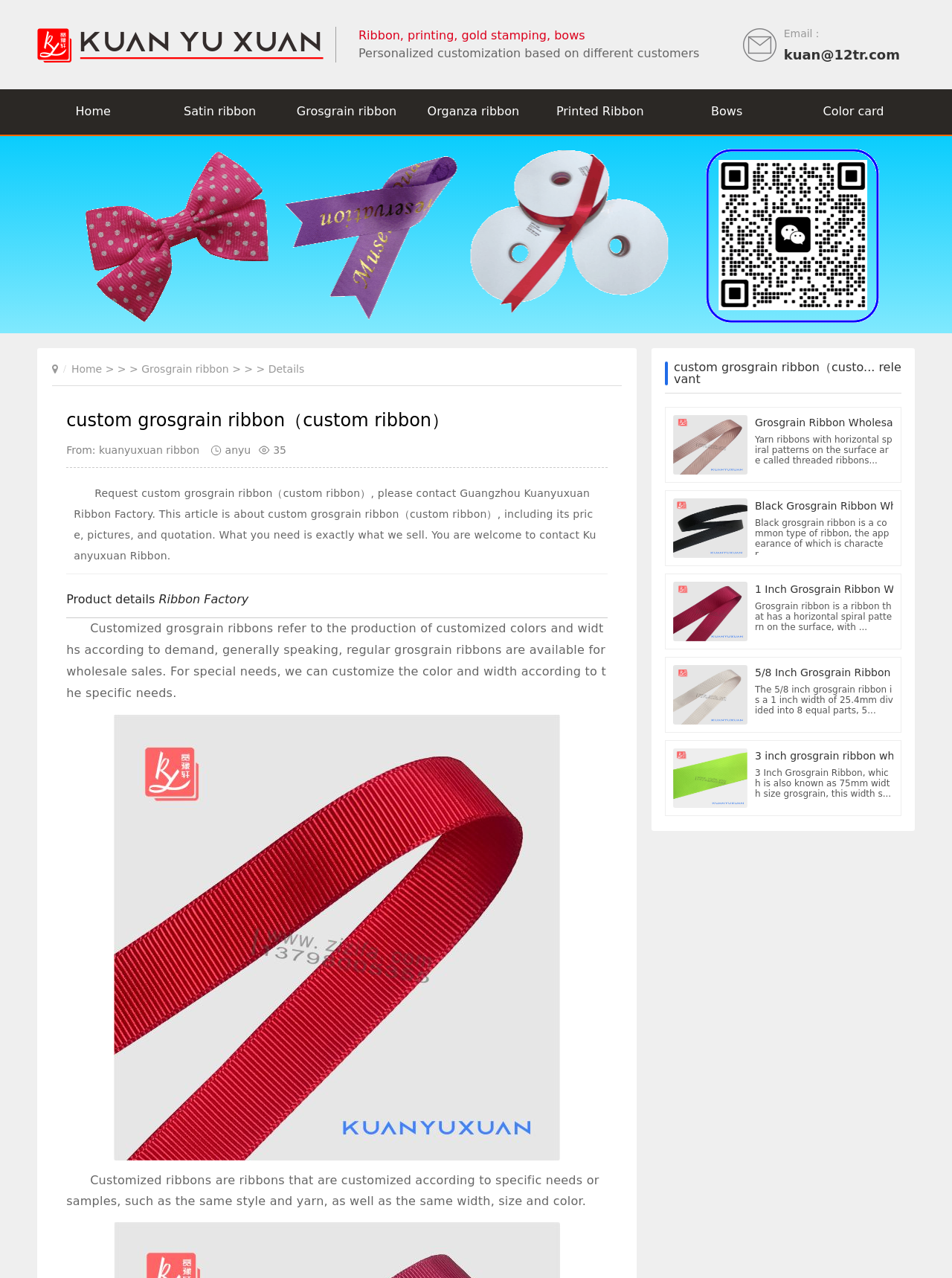Use a single word or phrase to answer the question:
What is the email address provided on the webpage?

kuan@12tr.com